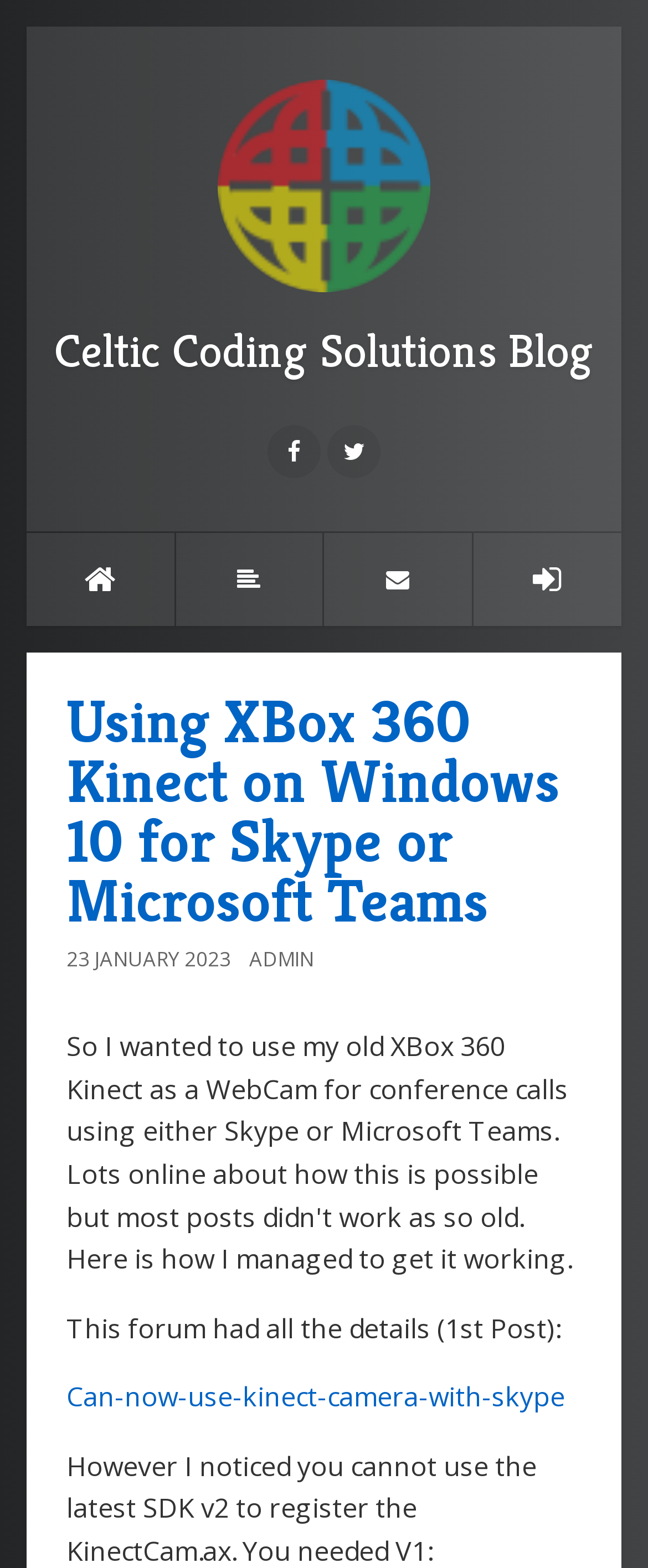Refer to the image and provide an in-depth answer to the question:
What is the source of the information in the blog post?

I read the static text element that says 'This forum had all the details (1st Post):' and determined that the source of the information in the blog post is a forum.